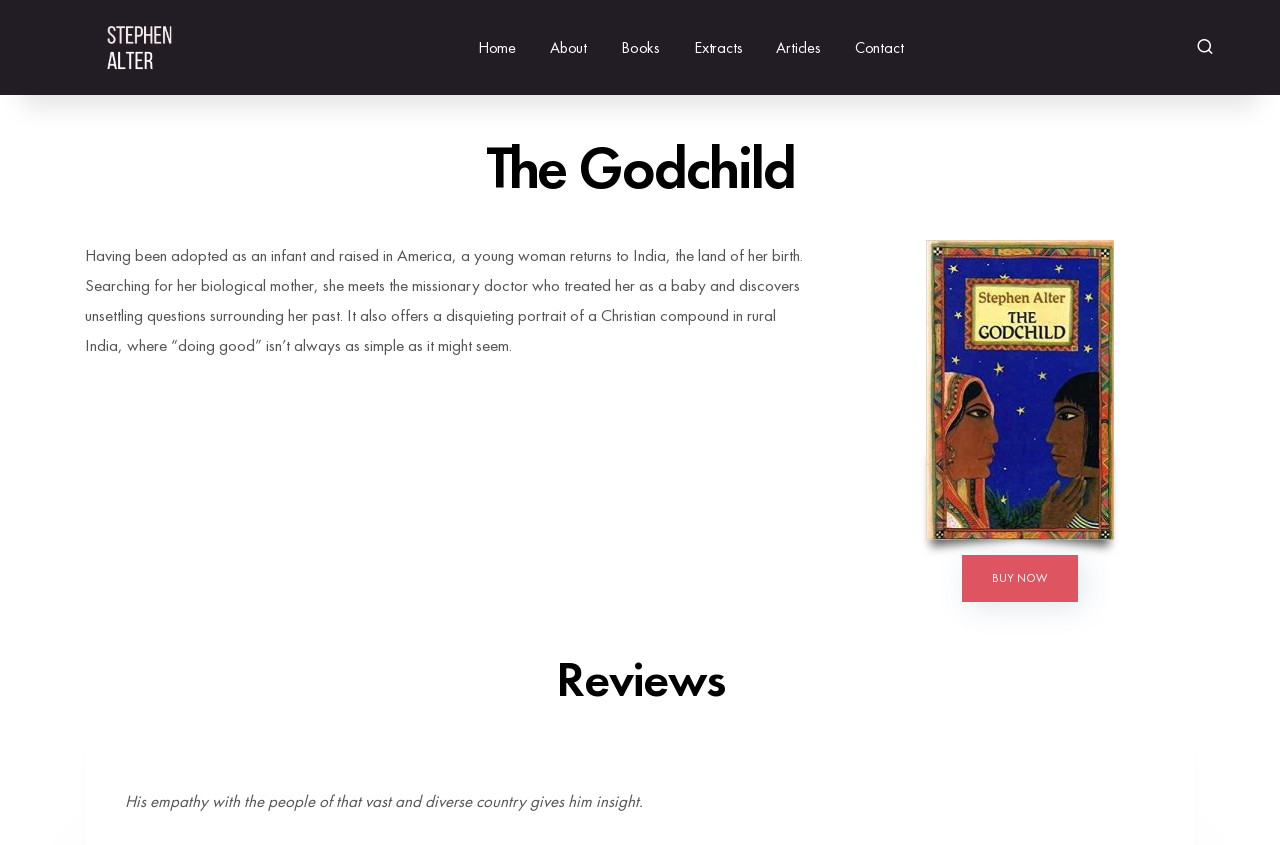Bounding box coordinates are specified in the format (top-left x, top-left y, bottom-right x, bottom-right y). All values are floating point numbers bounded between 0 and 1. Please provide the bounding box coordinate of the region this sentence describes: BUY NOW

[0.752, 0.657, 0.842, 0.712]